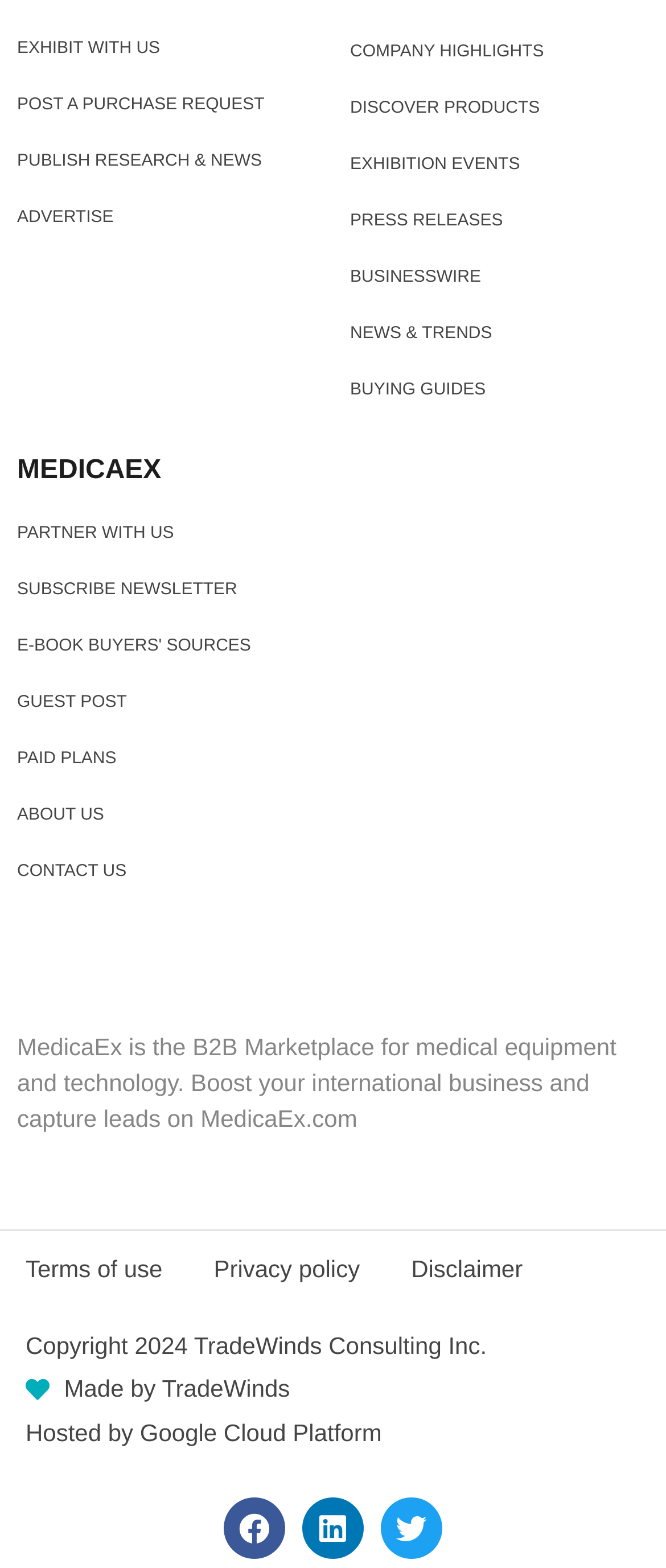Please indicate the bounding box coordinates of the element's region to be clicked to achieve the instruction: "Discover products". Provide the coordinates as four float numbers between 0 and 1, i.e., [left, top, right, bottom].

[0.526, 0.06, 0.811, 0.079]